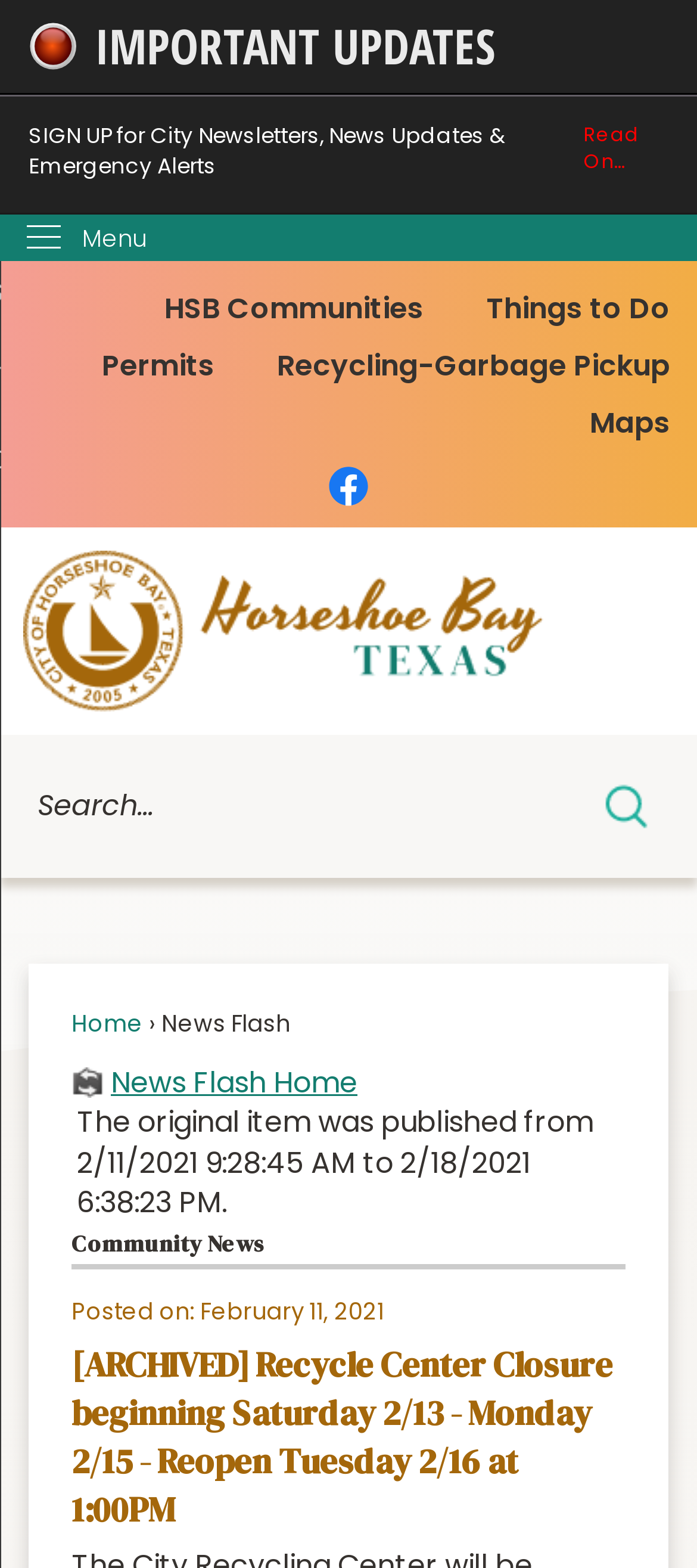Produce an elaborate caption capturing the essence of the webpage.

The webpage appears to be a news flash page from the City of Horseshoe Bay, with a focus on a recycling center closure due to severe winter weather. At the top, there is a link to "Skip to Main Content" and an emergency alert link with an accompanying image. Below this, there is a link to sign up for city newsletters, news updates, and emergency alerts.

To the right of the emergency alert link, there is a vertical menu with a "Menu" label. Below this, there is a "Quick Links" region with several links, including "HSB Communities", "Things to Do", "Permits", "Recycling-Garbage Pickup", and "Maps".

On the left side of the page, there is a Facebook graphic link with an accompanying image, and below this, there is a Horseshoe Bay logo link with an accompanying image. Further down, there is a search region with a search textbox and a search button featuring a search icon.

Below the search region, there are several links and headings, including a "News Flash" link, a "News Flash Home" link, and a heading indicating that the original item was published from February 11 to 18, 2021. There is also a "Community News" heading and a static text indicating that the news was posted on February 11, 2021.

The main content of the page appears to be an archived news flash about the recycling center closure, with a heading that indicates the closure will begin on Saturday, February 13, and end on Monday, February 15, with the center reopening on Tuesday, February 16 at 1:00 PM.